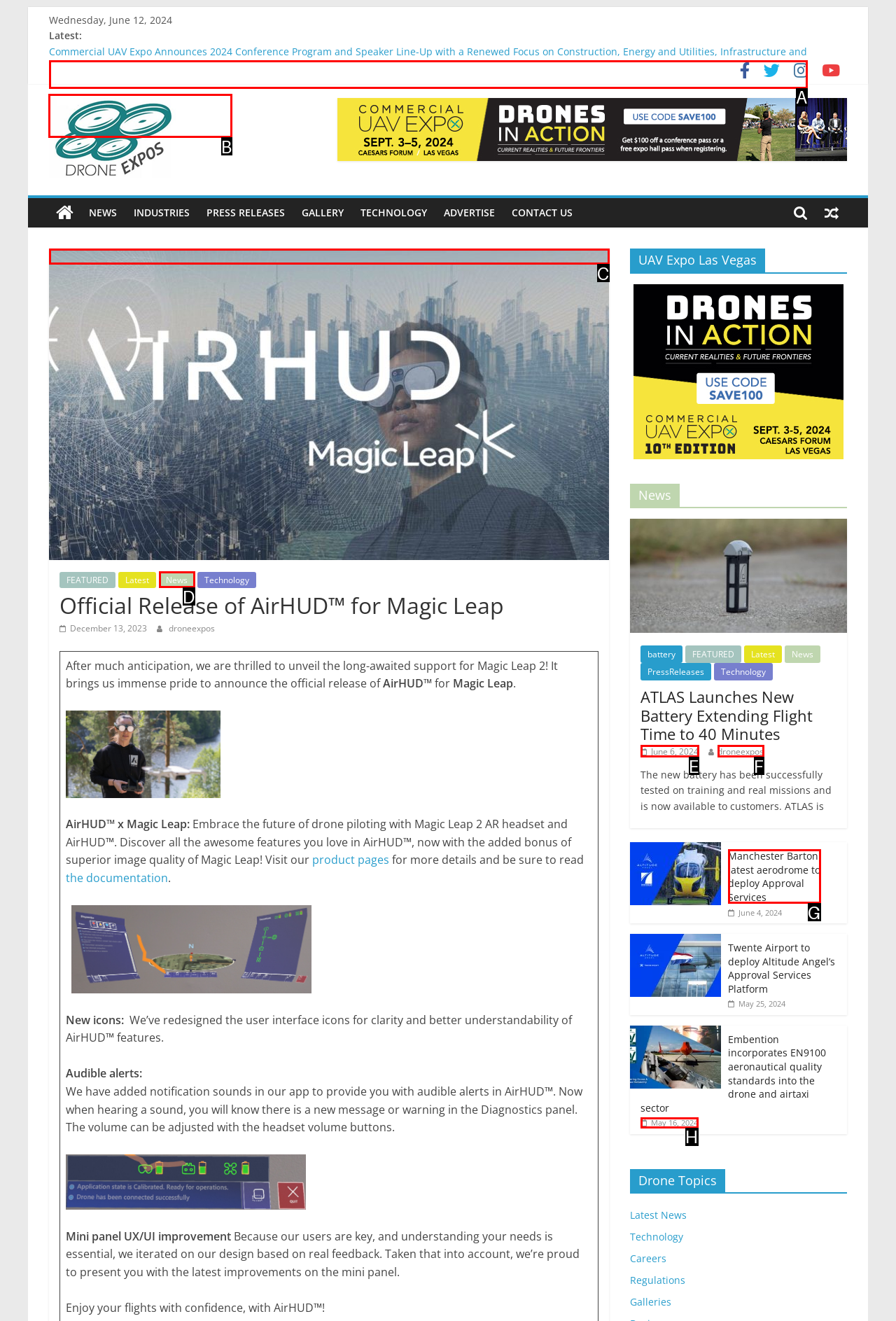Which option should be clicked to execute the task: Follow eKathimerini on Facebook?
Reply with the letter of the chosen option.

None